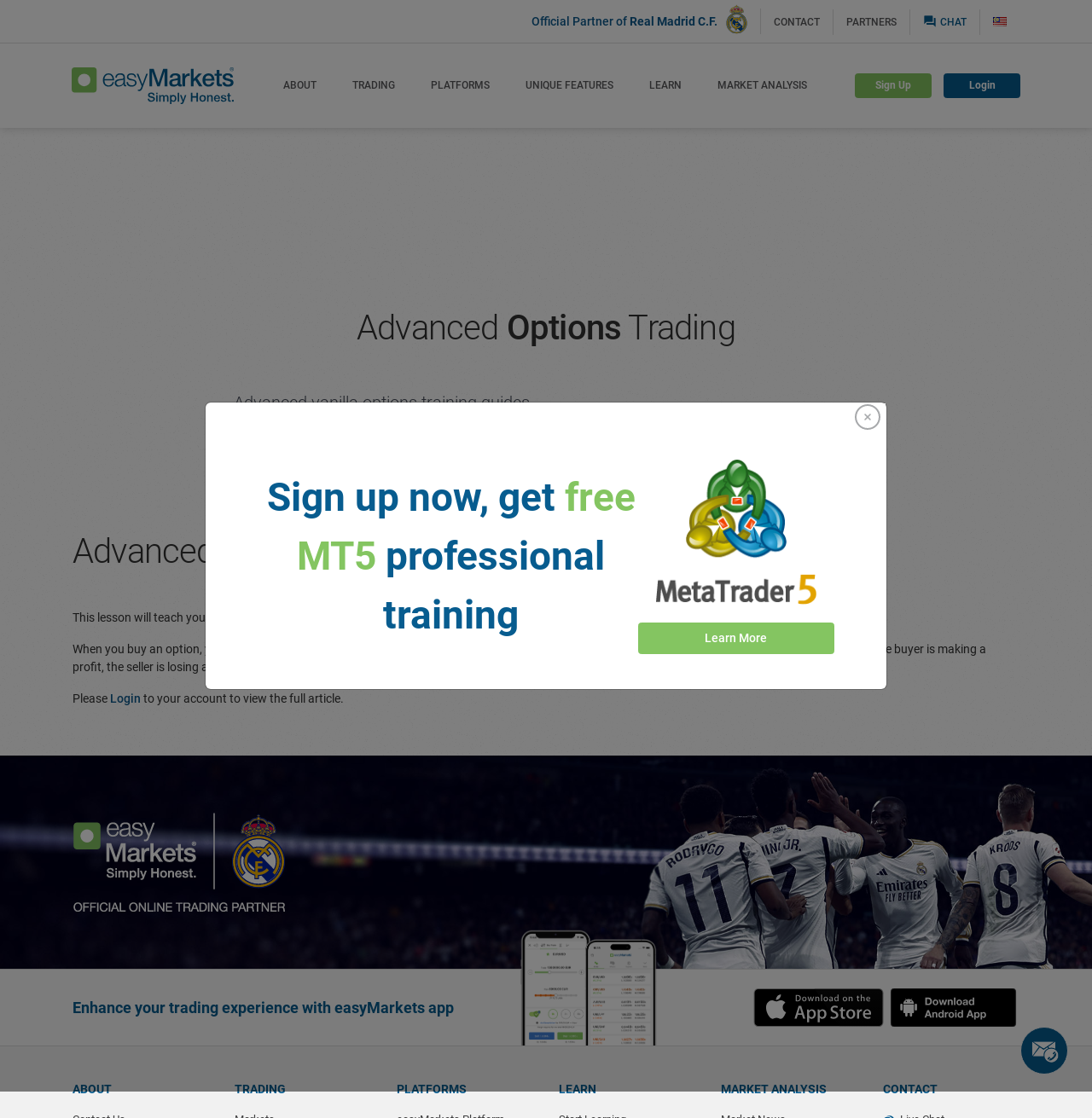Please extract the webpage's main title and generate its text content.

Advanced Options Trading